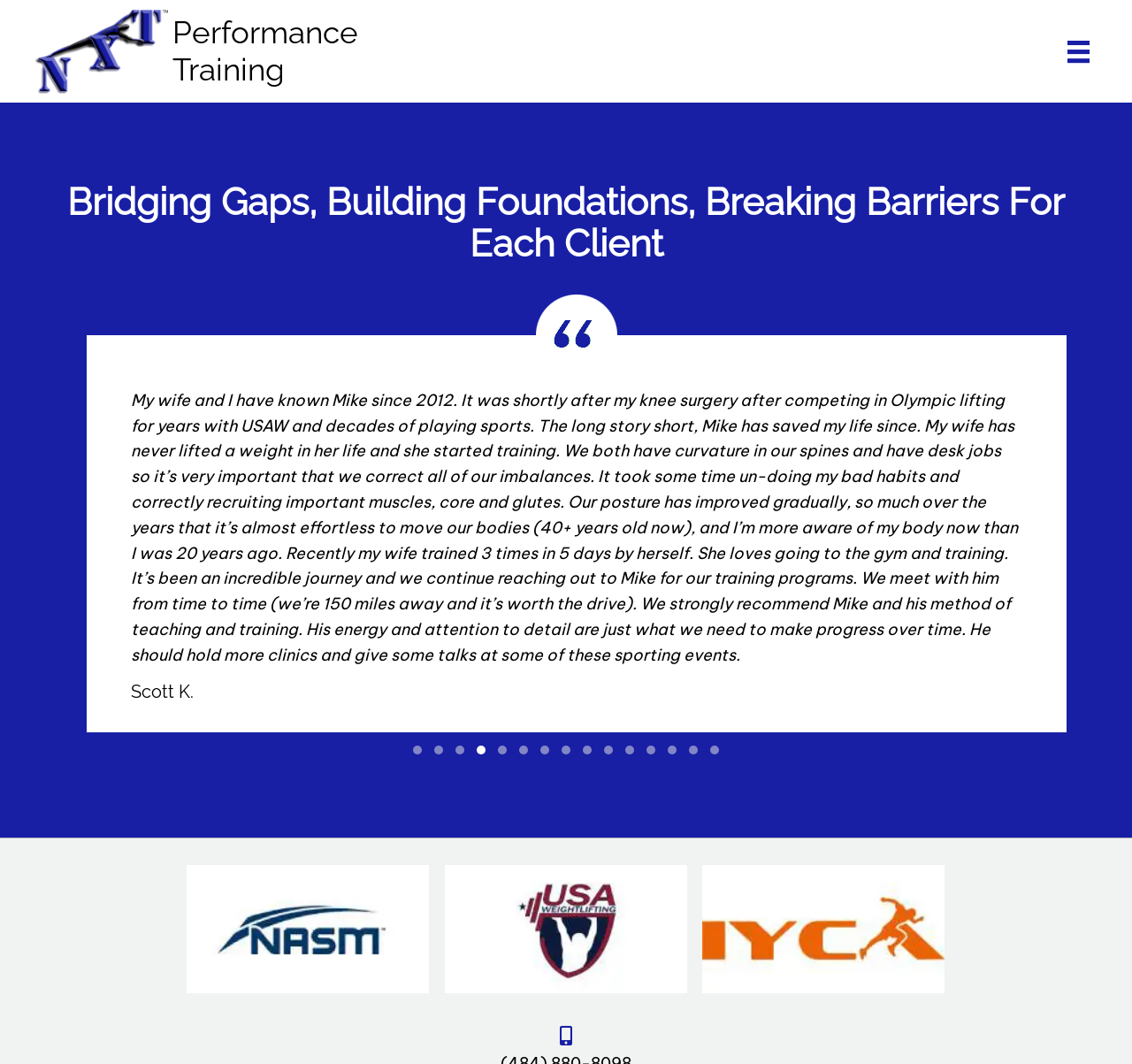Please pinpoint the bounding box coordinates for the region I should click to adhere to this instruction: "Read the testimonial from Sue S.".

[0.055, 0.273, 0.945, 0.724]